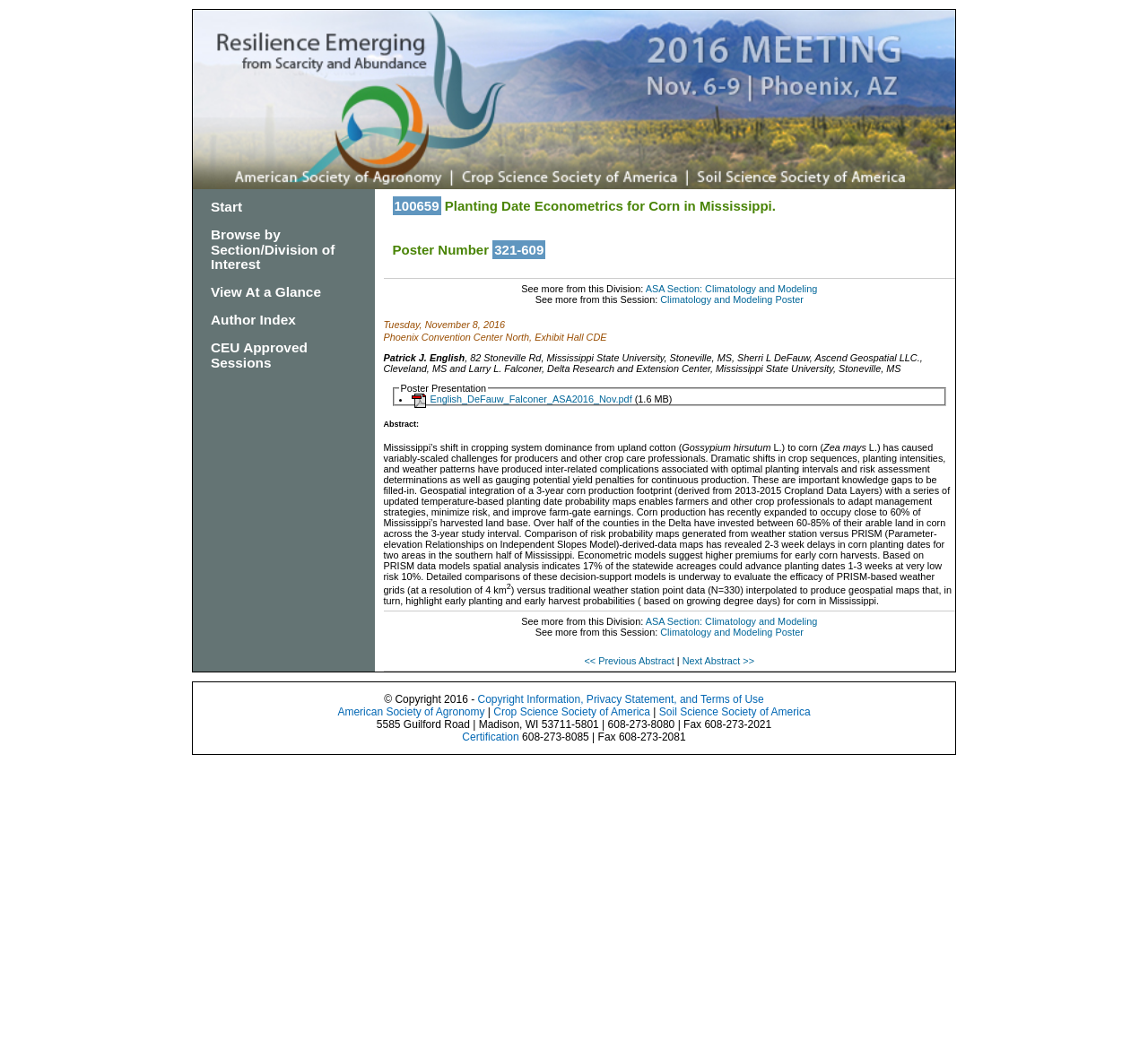Give a detailed account of the webpage's layout and content.

This webpage appears to be an abstract page for a research paper titled "Planting Date Econometrics for Corn in Mississippi" presented at the International Annual Meetings of the American Society of Agronomy, Crop Science Society of America, and Soil Science Society of America in 2016.

At the top of the page, there is a link to the International Annual Meetings' home page, accompanied by an image. Below this, there are several links to navigate the website, including "Start", "Browse by Section/Division of Interest", "View At a Glance", "Author Index", and "CEU Approved Sessions".

The main content of the page is divided into sections. The first section displays the title of the paper, "100659 Planting Date Econometrics for Corn in Mississippi", and the poster number, "321-609". Below this, there are links to related divisions and sessions, as well as the date, time, and location of the presentation.

The abstract of the paper is presented in a large block of text, which discusses the challenges faced by corn producers in Mississippi due to changes in cropping systems and weather patterns. The authors propose the use of geospatial integration and econometric models to help farmers adapt to these changes and minimize risk.

To the right of the abstract, there are links to download a PDF of the presentation and to view more abstracts from the same division and session. At the bottom of the page, there are links to navigate to the previous or next abstract, as well as copyright information and links to the websites of the American Society of Agronomy, Crop Science Society of America, and Soil Science Society of America.